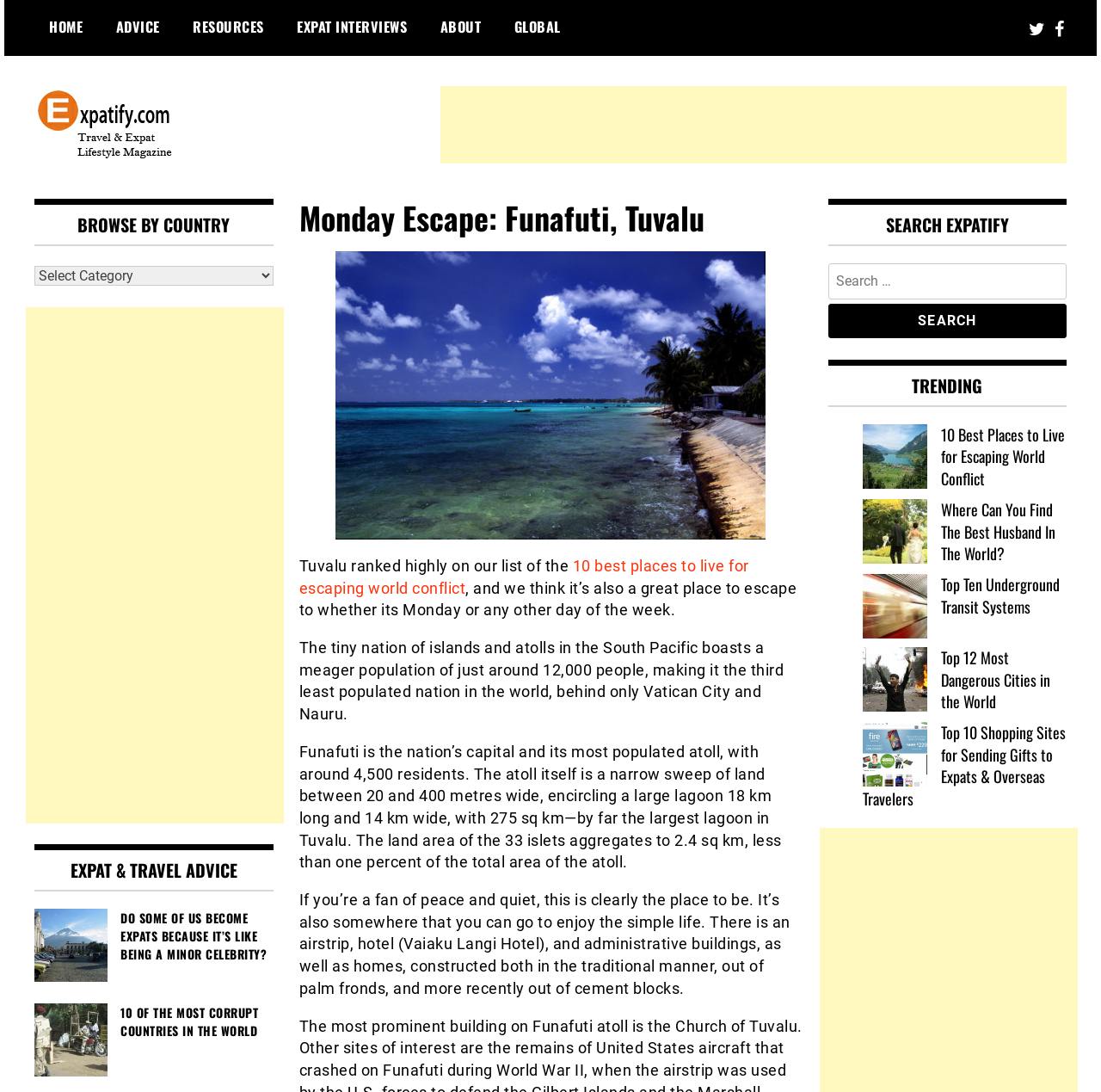Based on the provided description, "parent_node: Search for: value="Search"", find the bounding box of the corresponding UI element in the screenshot.

[0.752, 0.278, 0.969, 0.309]